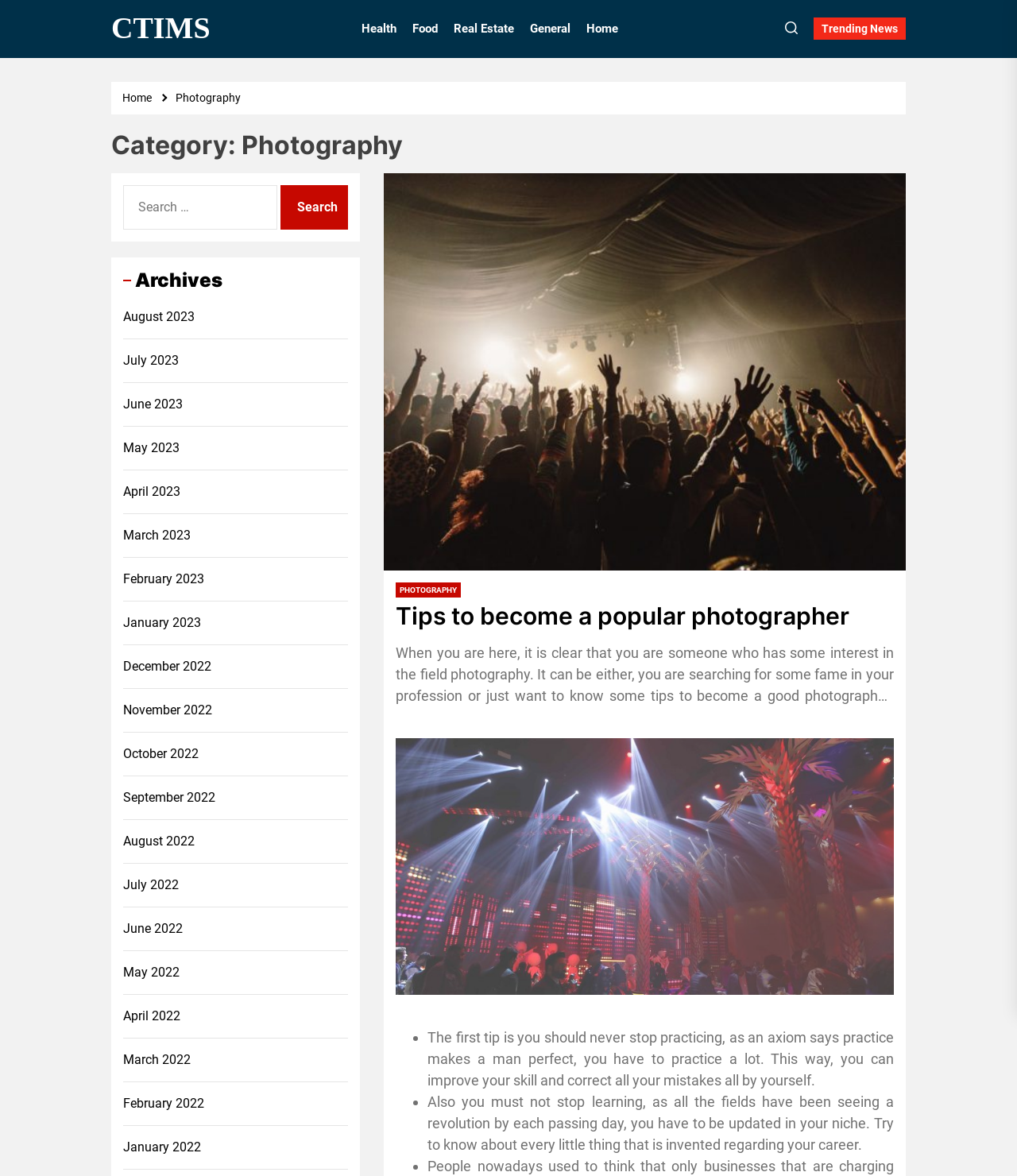Bounding box coordinates are to be given in the format (top-left x, top-left y, bottom-right x, bottom-right y). All values must be floating point numbers between 0 and 1. Provide the bounding box coordinate for the UI element described as: parent_node: Search for: value="Search"

[0.276, 0.157, 0.342, 0.195]